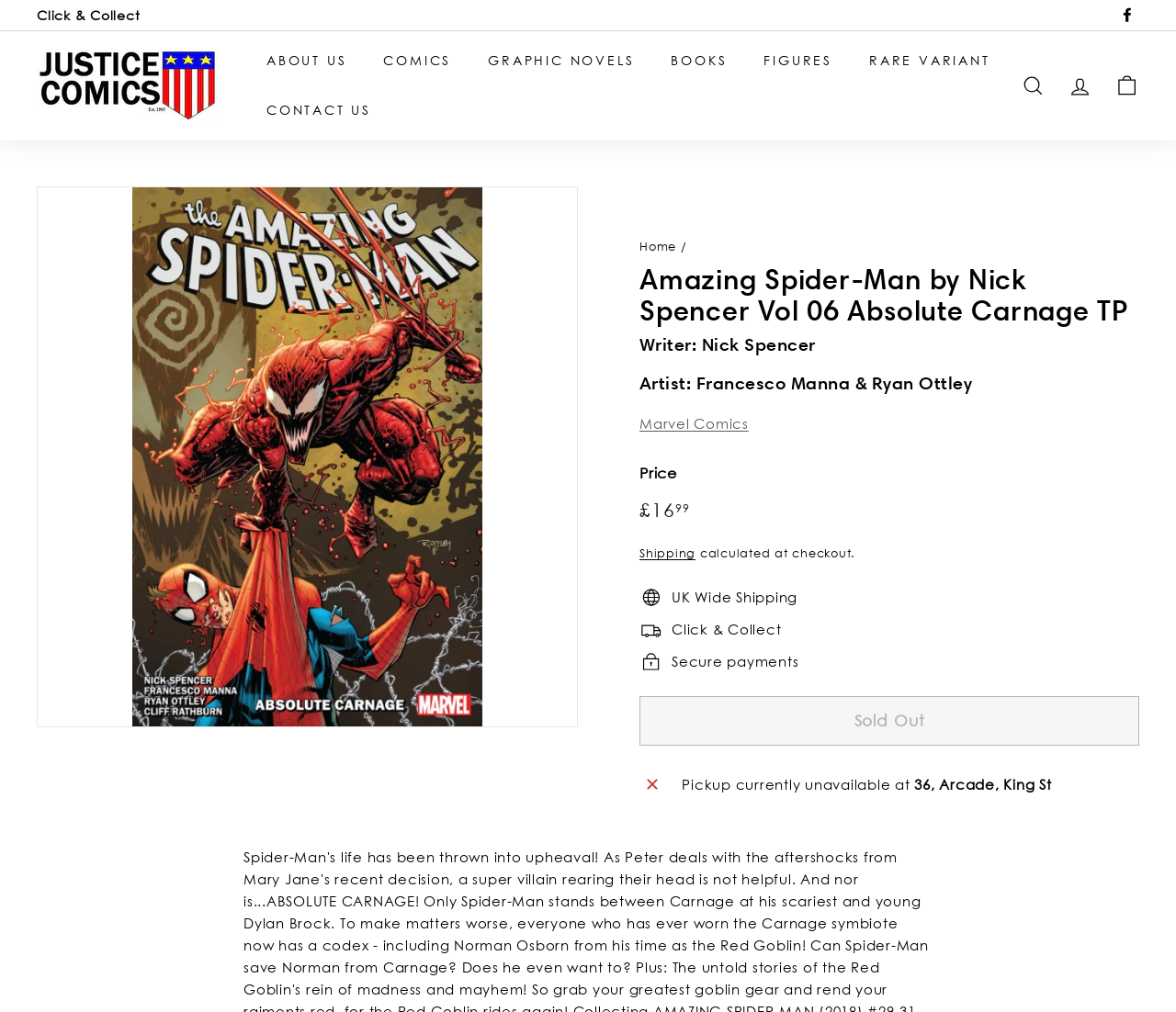What is the name of the comic book?
Please answer the question with a detailed and comprehensive explanation.

I found the answer by looking at the heading element with the text 'Amazing Spider-Man by Nick Spencer Vol 06 Absolute Carnage TP' which is a prominent element on the page, indicating that it is the title of the comic book.